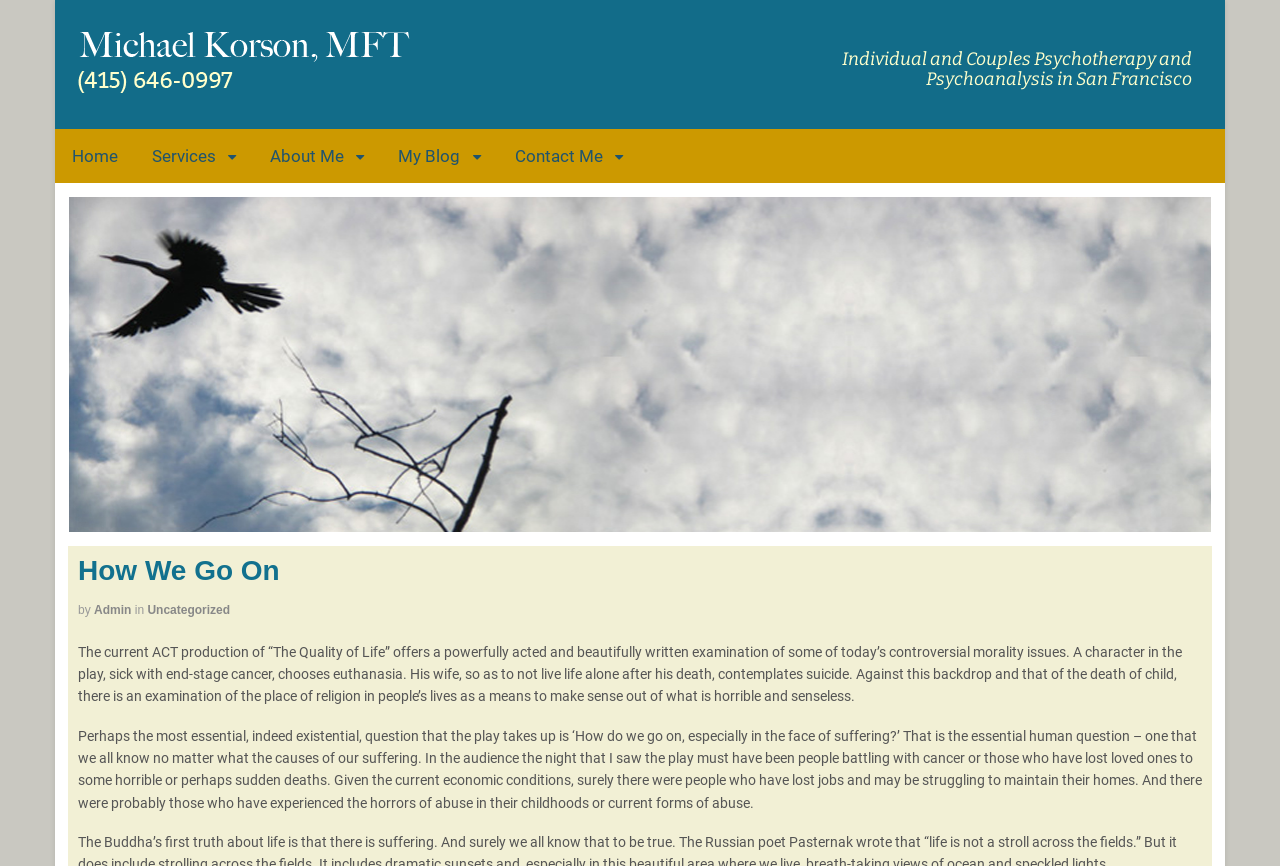Identify the headline of the webpage and generate its text content.

How We Go On